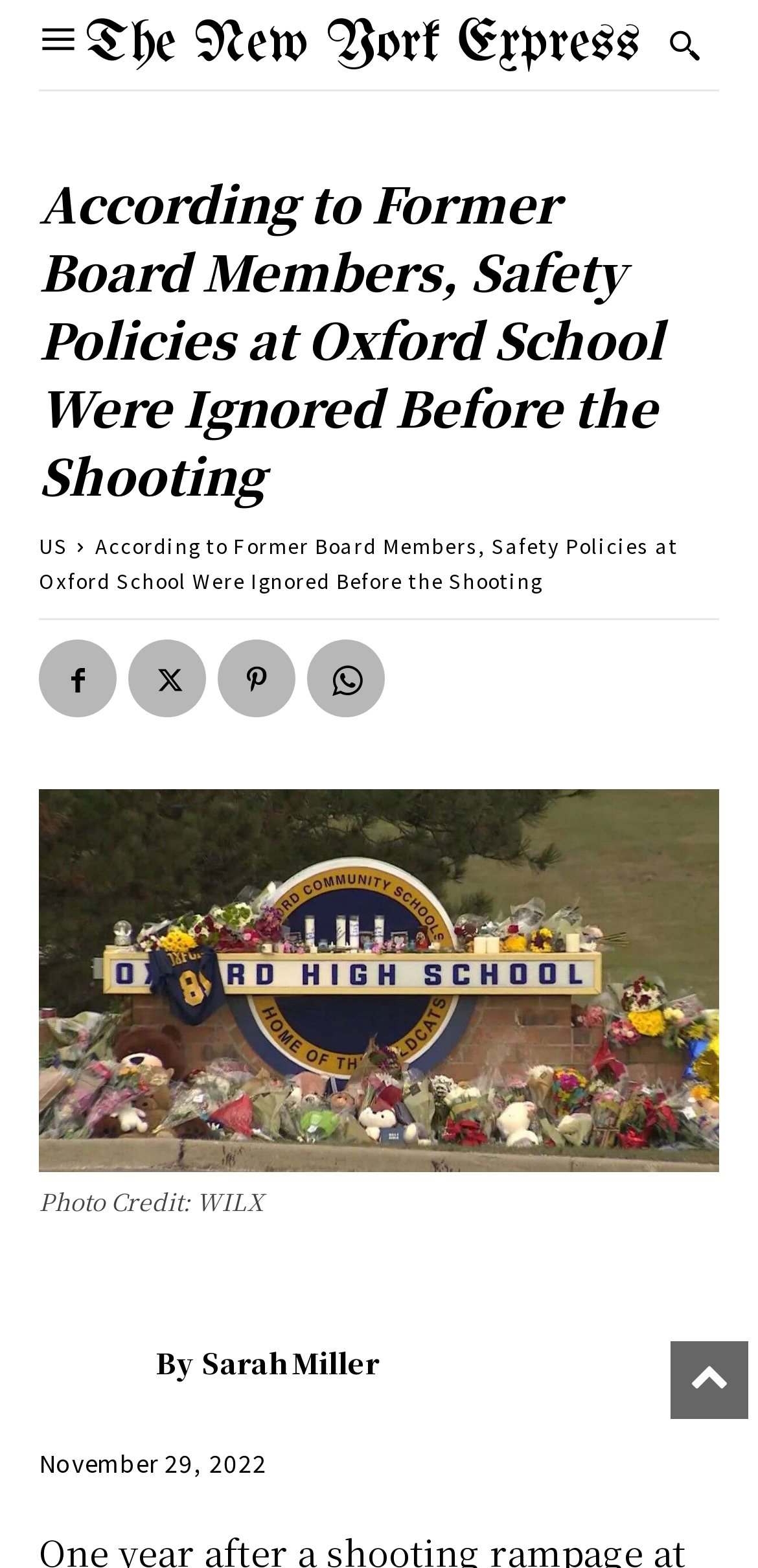When was the article published?
Based on the screenshot, provide a one-word or short-phrase response.

November 29, 2022